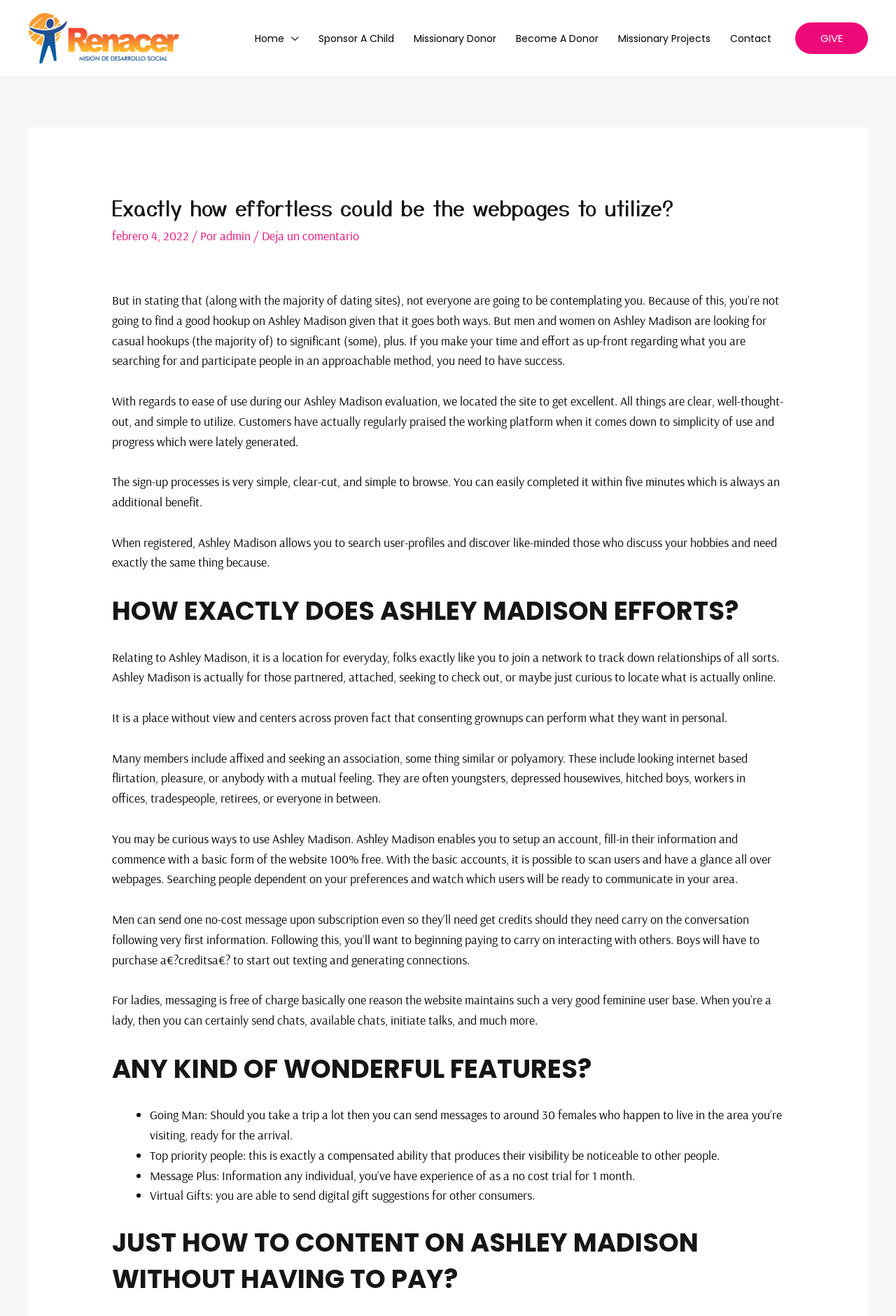Kindly determine the bounding box coordinates for the area that needs to be clicked to execute this instruction: "Click on the 'Deja un comentario' link".

[0.292, 0.173, 0.401, 0.185]